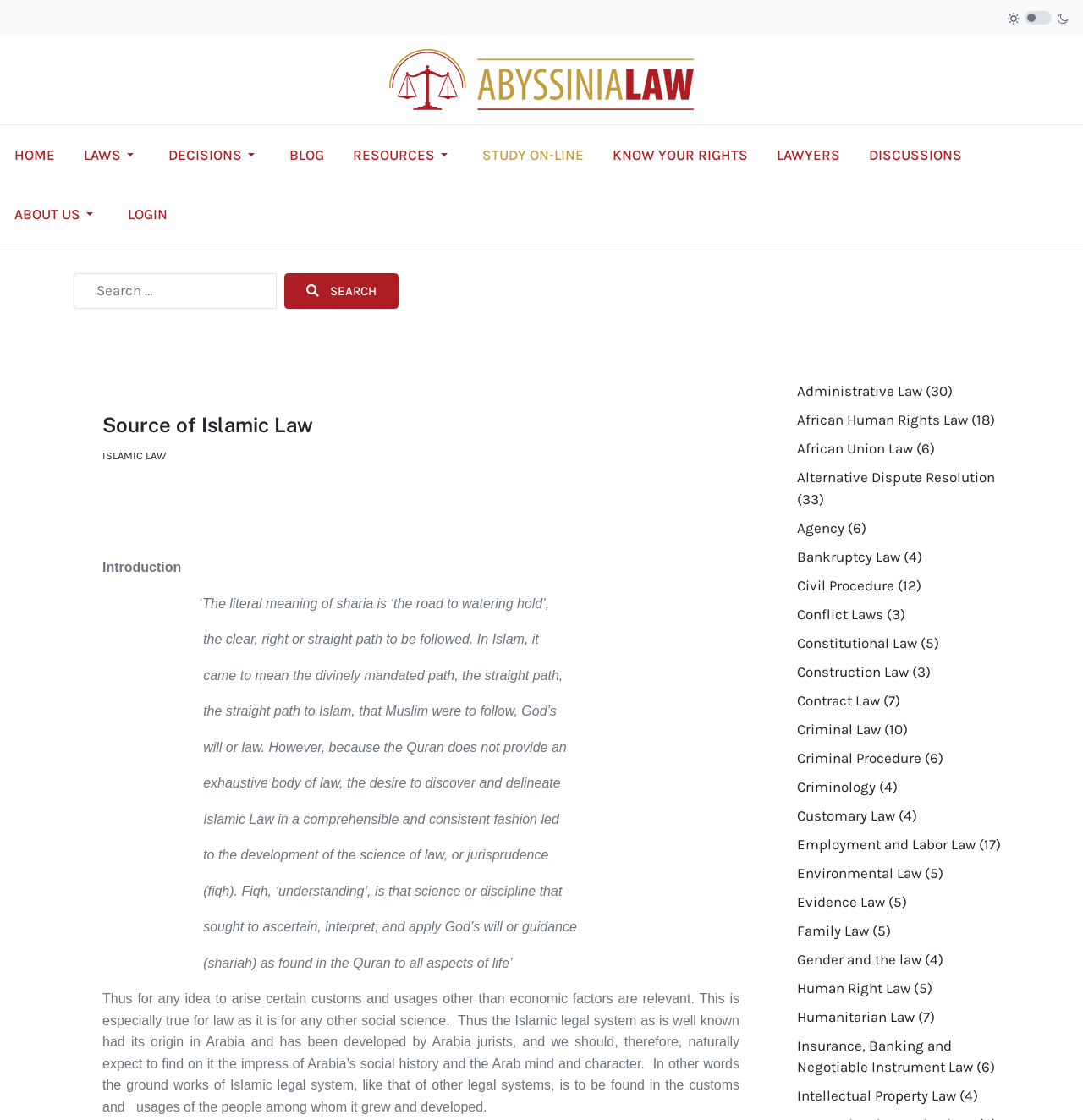Carefully examine the image and provide an in-depth answer to the question: What is the name of the law discussed in the introduction?

The introduction section of the webpage discusses the concept of Sharia, which is the divinely mandated path, the straight path to Islam, that Muslims were to follow, God’s will or law. Therefore, the law discussed in the introduction is Islamic Law.